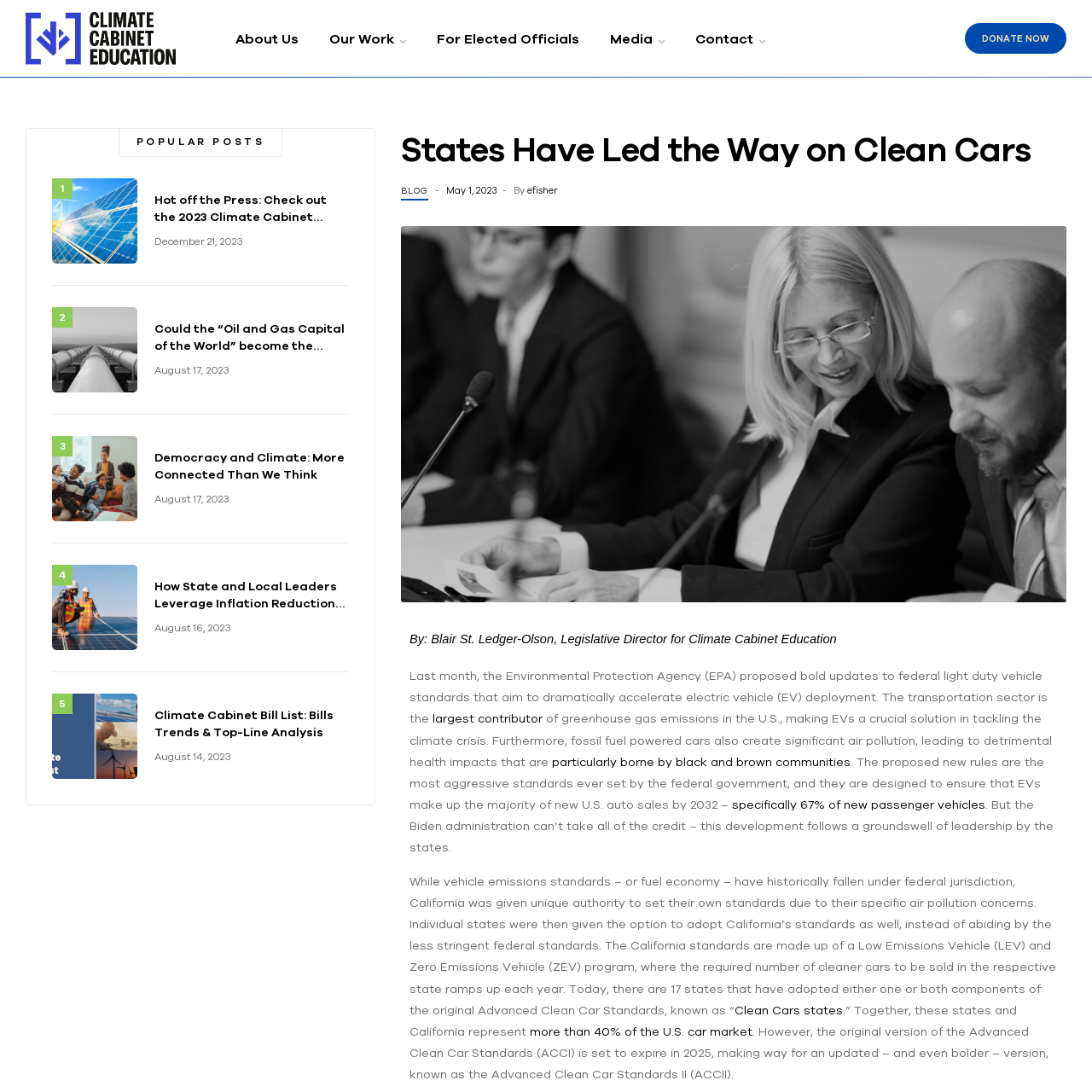Please find the bounding box coordinates of the element that must be clicked to perform the given instruction: "Learn more about 'Clean Cars states'". The coordinates should be four float numbers from 0 to 1, i.e., [left, top, right, bottom].

[0.673, 0.919, 0.772, 0.931]